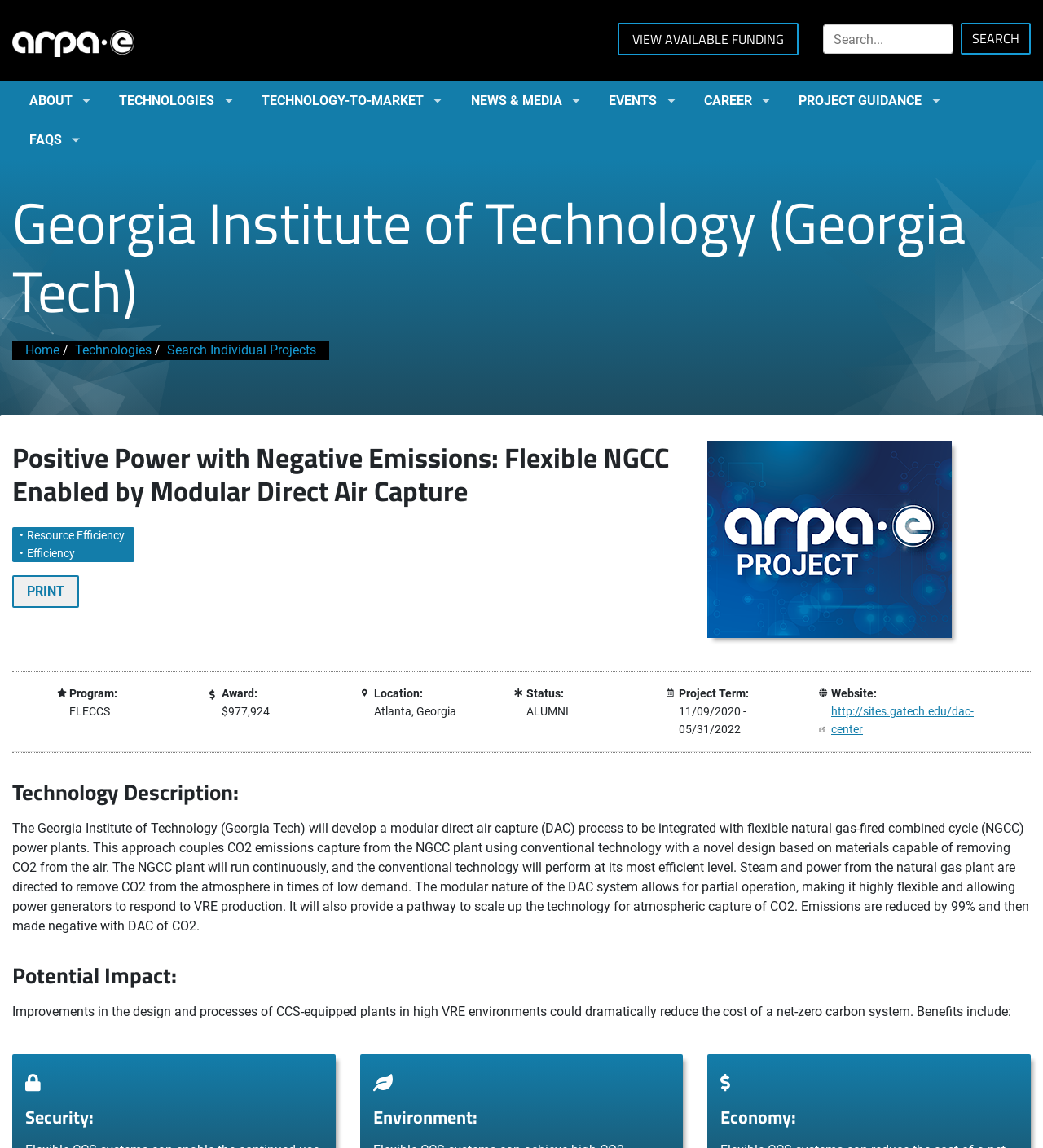Identify and provide the title of the webpage.

Georgia Institute of Technology (Georgia Tech)